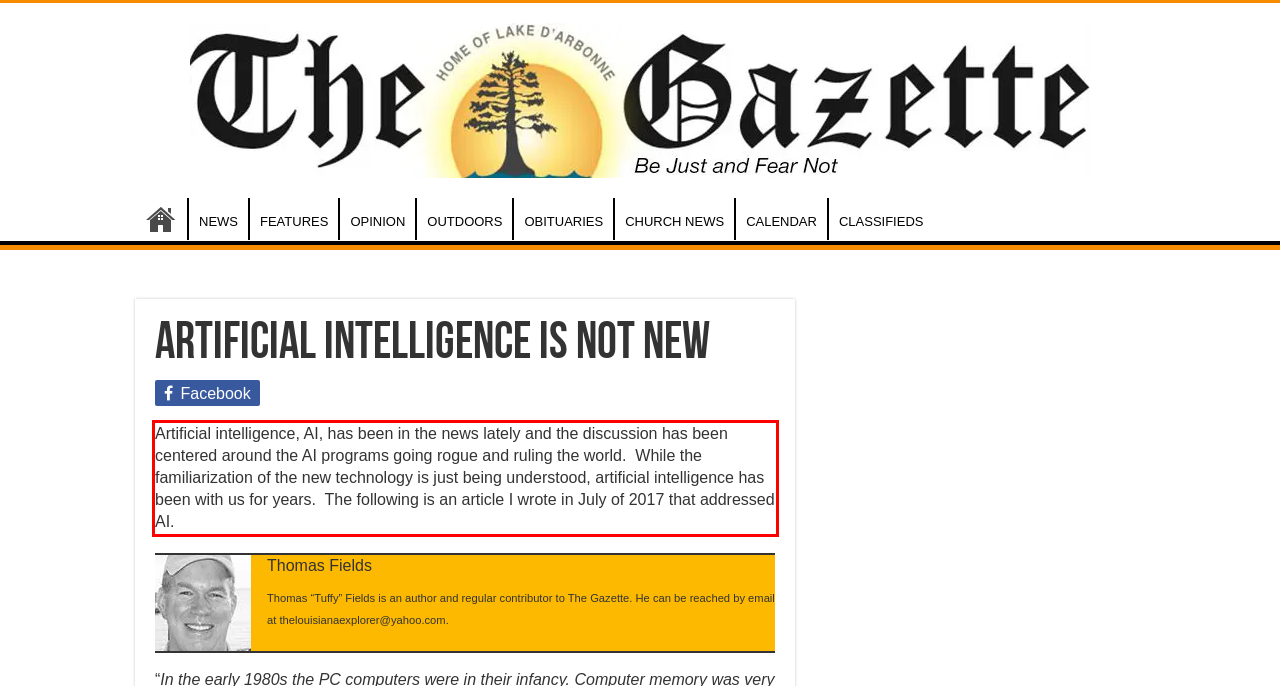Observe the screenshot of the webpage, locate the red bounding box, and extract the text content within it.

Artificial intelligence, AI, has been in the news lately and the discussion has been centered around the AI programs going rogue and ruling the world. While the familiarization of the new technology is just being understood, artificial intelligence has been with us for years. The following is an article I wrote in July of 2017 that addressed AI.